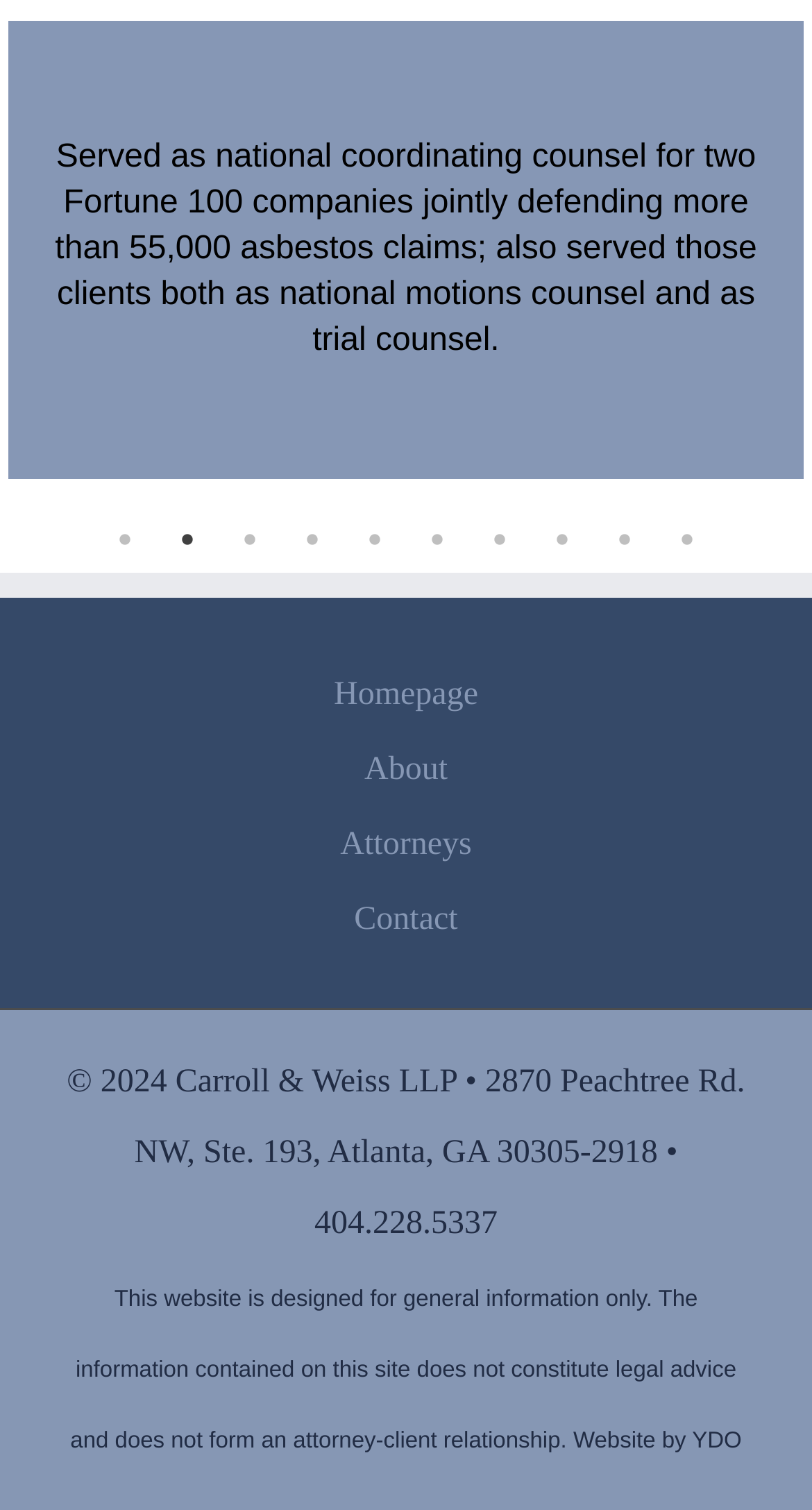What is the address of Carroll & Weiss LLP?
Answer the question with a detailed and thorough explanation.

The address of Carroll & Weiss LLP is mentioned in the StaticText element at the bottom of the webpage, which provides copyright information and contact details.